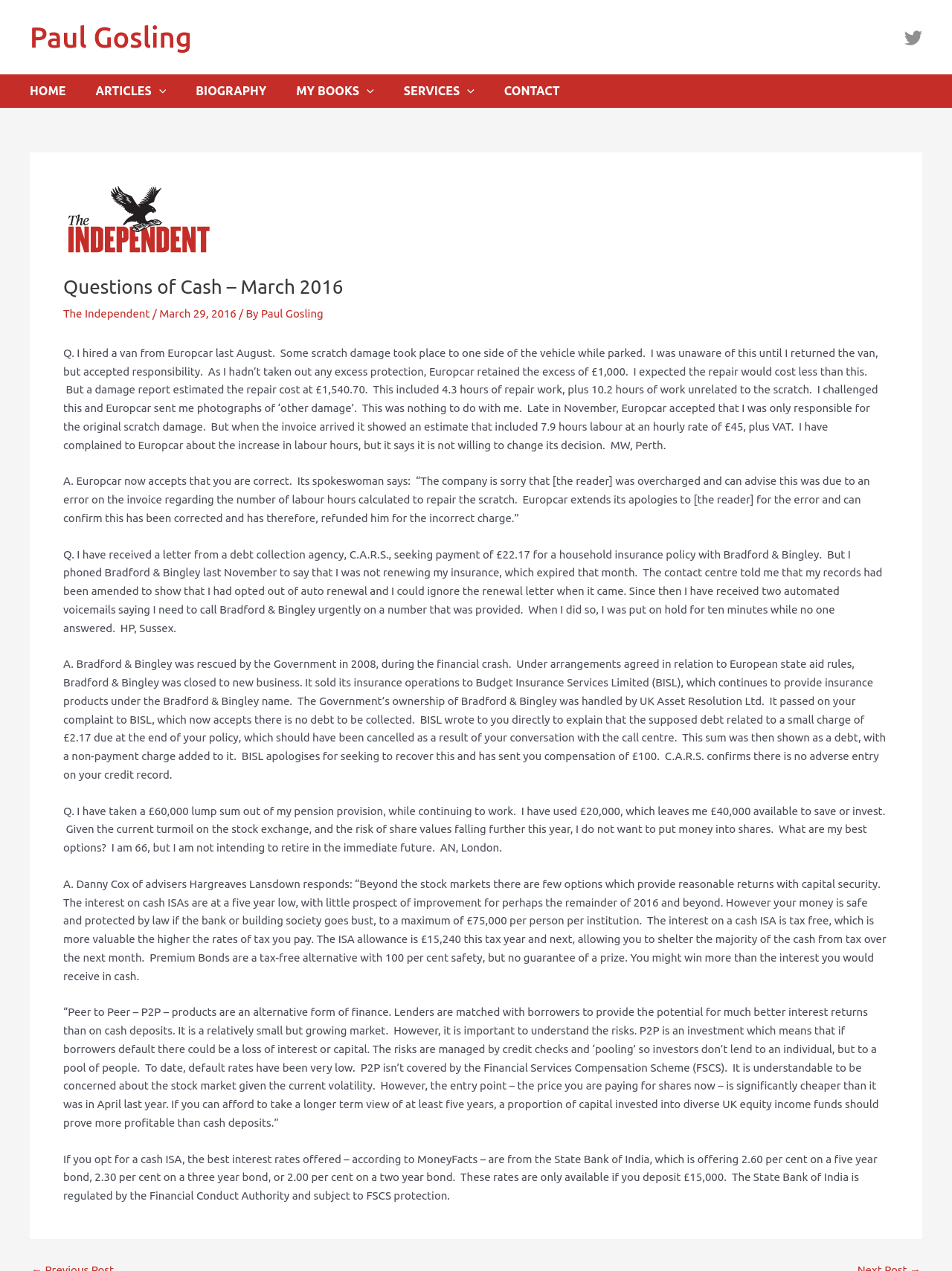Give a detailed account of the webpage.

This webpage is an article page from "Questions of Cash" by Paul Gosling, dated March 2016. At the top, there is a navigation menu with links to "HOME", "ARTICLES", "BIOGRAPHY", "MY BOOKS", "SERVICES", and "CONTACT". Below the navigation menu, there is a header section with a title "Questions of Cash – March 2016" and a link to "The Independent". 

The main content of the page is divided into several sections, each containing a question and answer related to personal finance. There are four sections in total, each with a question and a response from an expert. The questions cover topics such as dealing with a debt collection agency, investing a lump sum from a pension provision, and seeking advice on where to put money in a volatile stock market. The responses provide detailed explanations and advice from experts in the field.

On the top right corner, there is a link to "Twitter" with a Twitter icon. At the bottom of the page, there is no visible content.